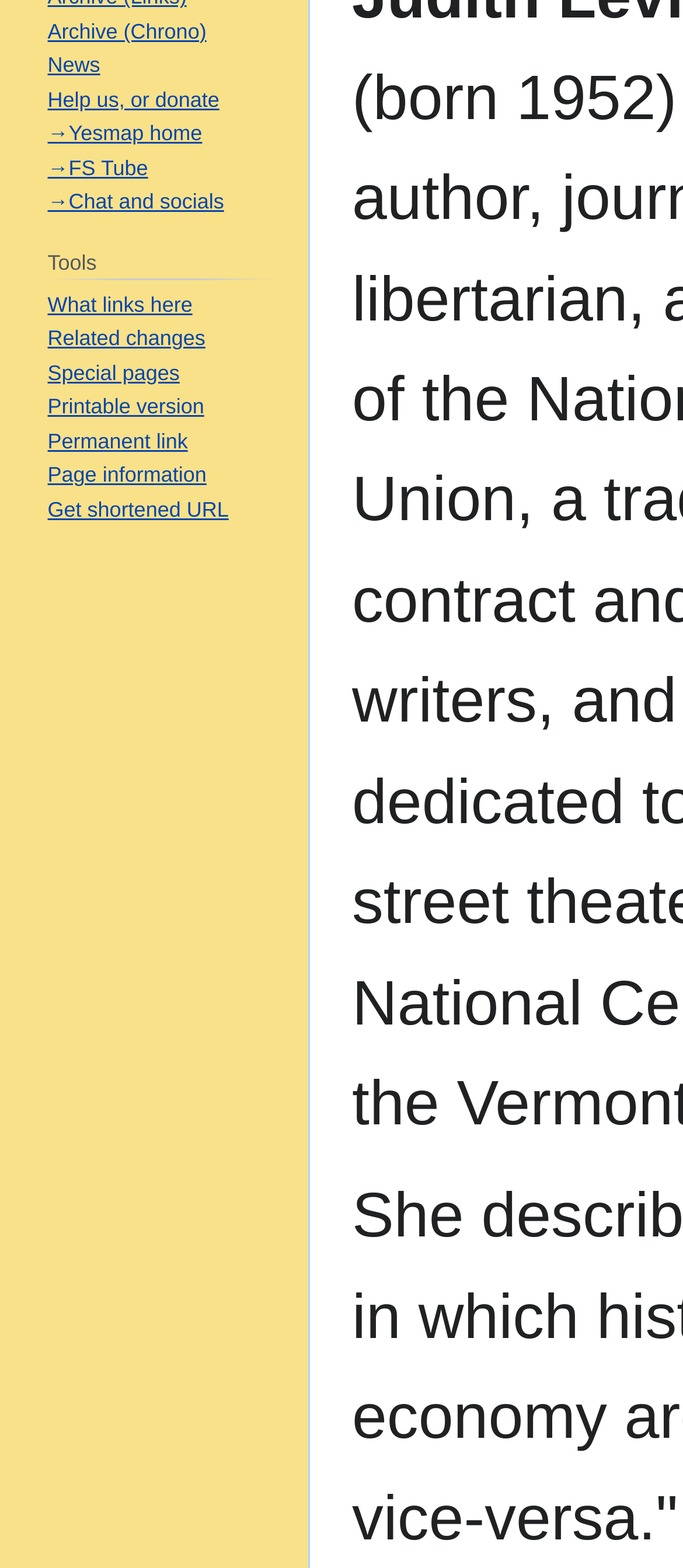Using the element description provided, determine the bounding box coordinates in the format (top-left x, top-left y, bottom-right x, bottom-right y). Ensure that all values are floating point numbers between 0 and 1. Element description: →Chat and socials

[0.07, 0.121, 0.328, 0.137]